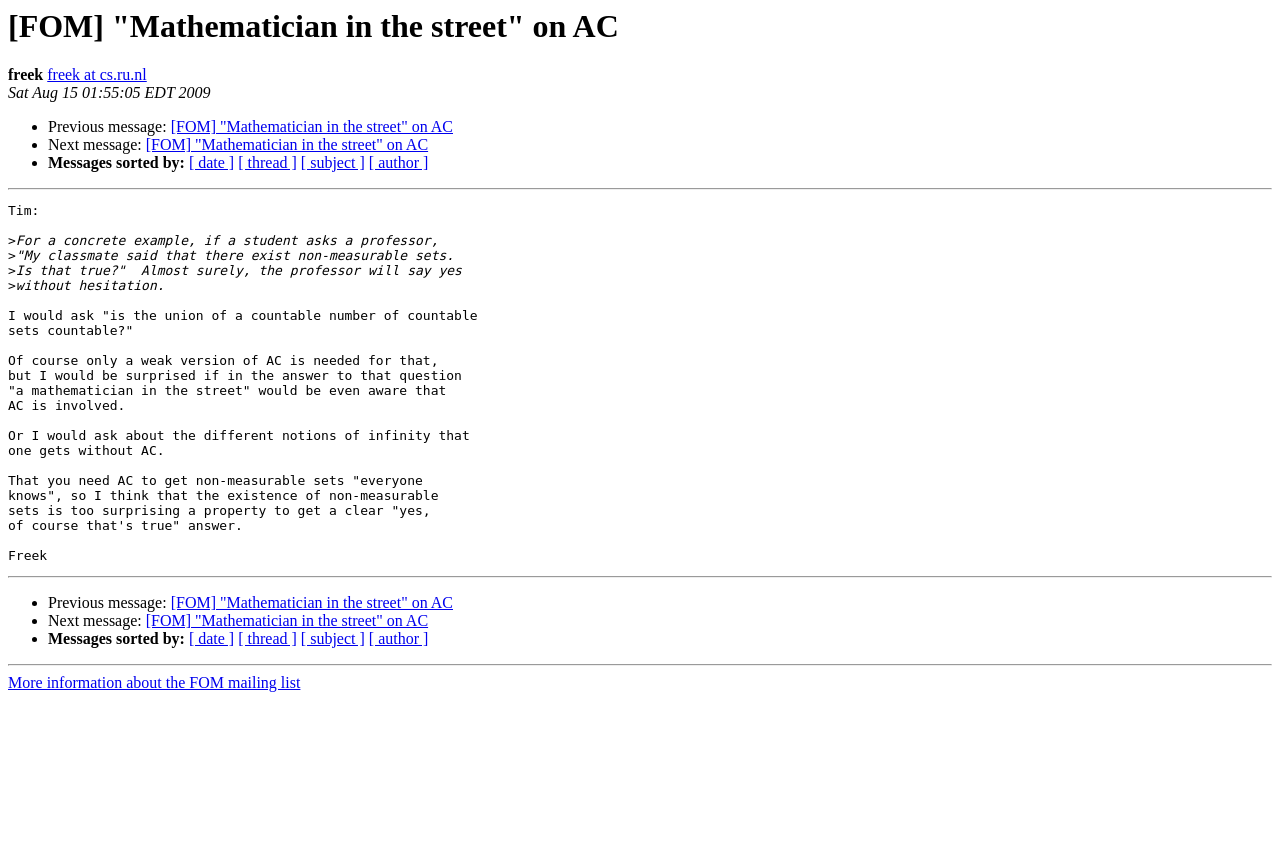Please find and generate the text of the main header of the webpage.

[FOM] "Mathematician in the street" on AC